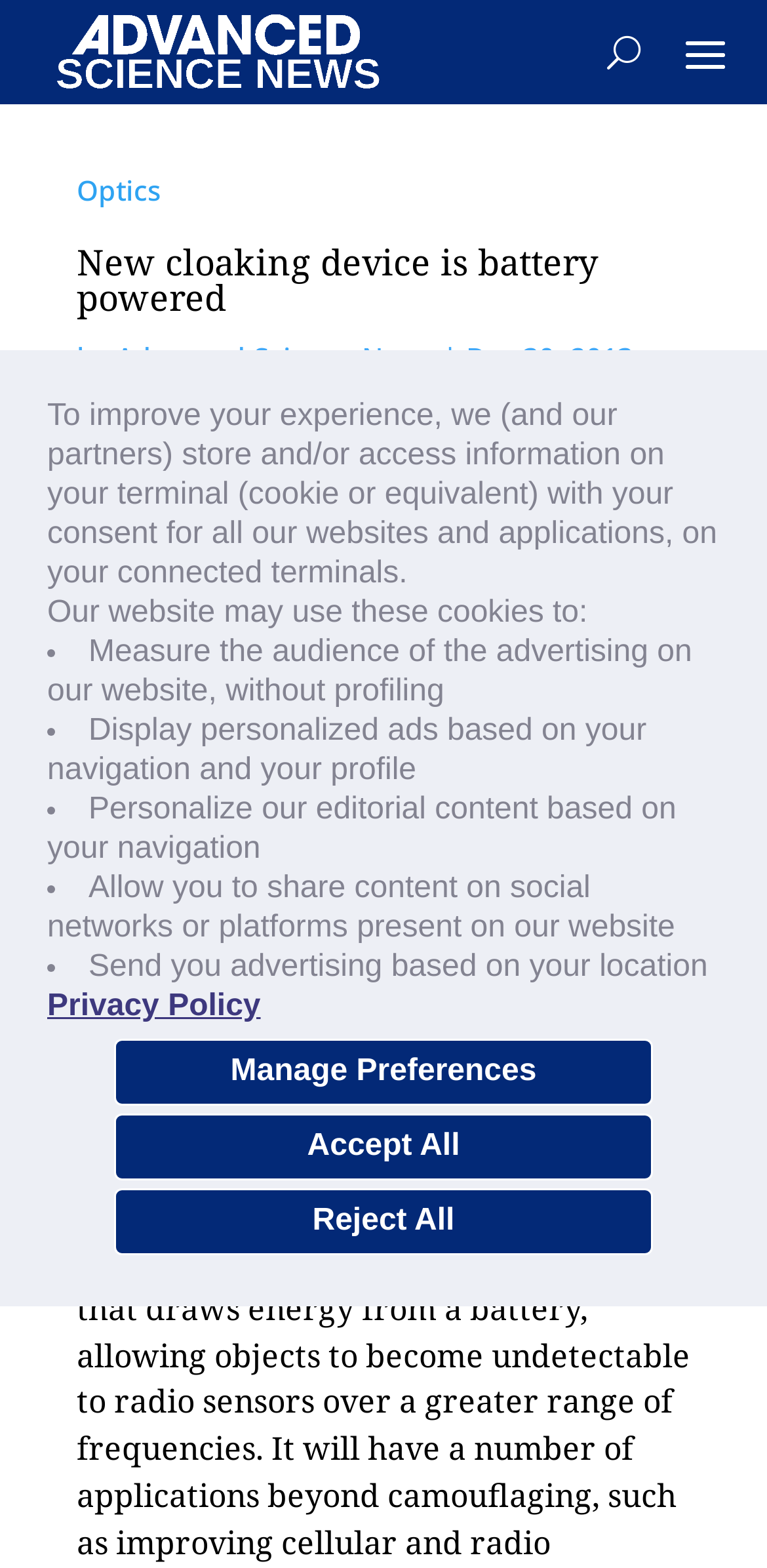Answer the question using only a single word or phrase: 
Who is the author of the article?

Not specified